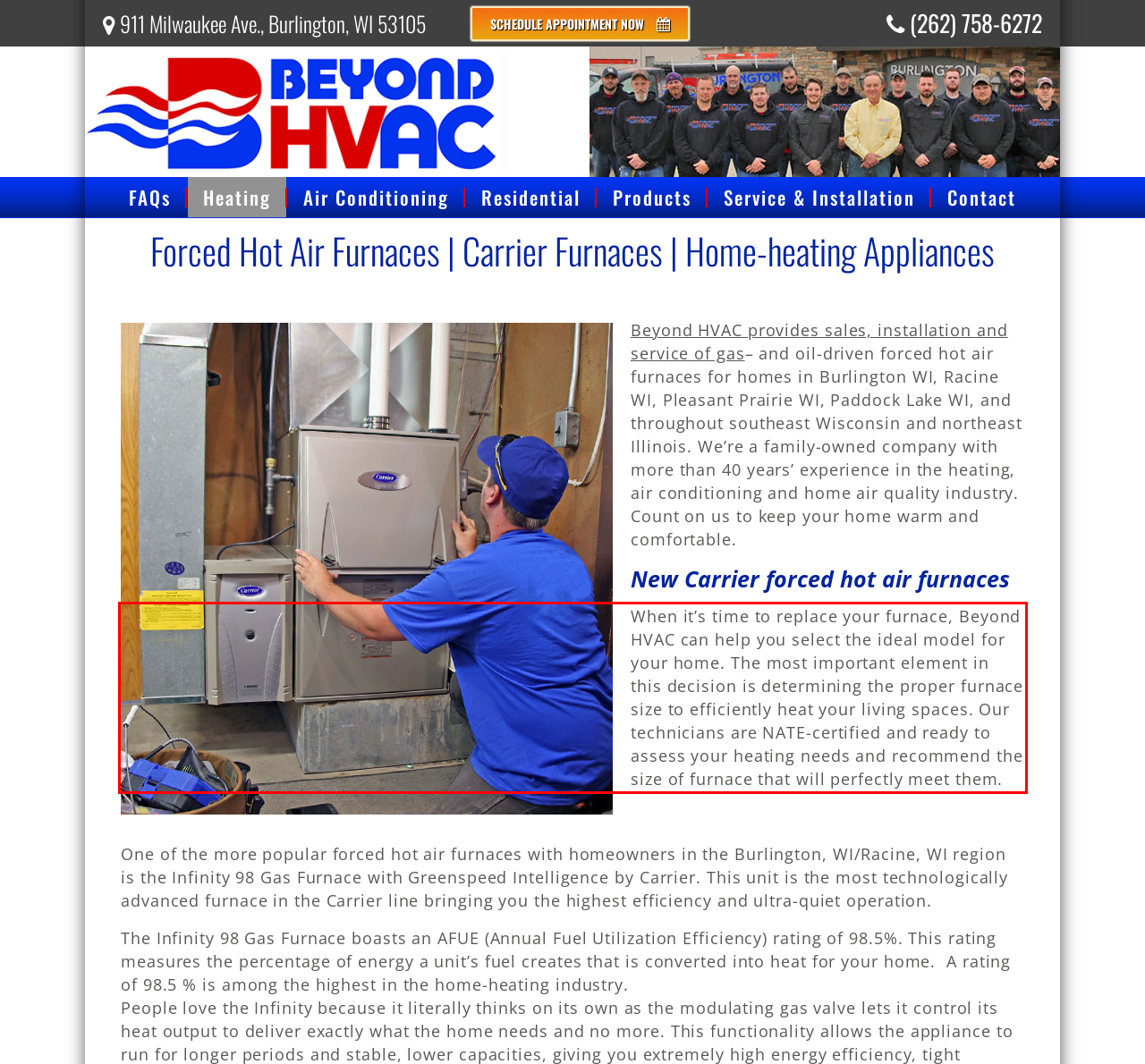With the given screenshot of a webpage, locate the red rectangle bounding box and extract the text content using OCR.

When it’s time to replace your furnace, Beyond HVAC can help you select the ideal model for your home. The most important element in this decision is determining the proper furnace size to efficiently heat your living spaces. Our technicians are NATE-certified and ready to assess your heating needs and recommend the size of furnace that will perfectly meet them.